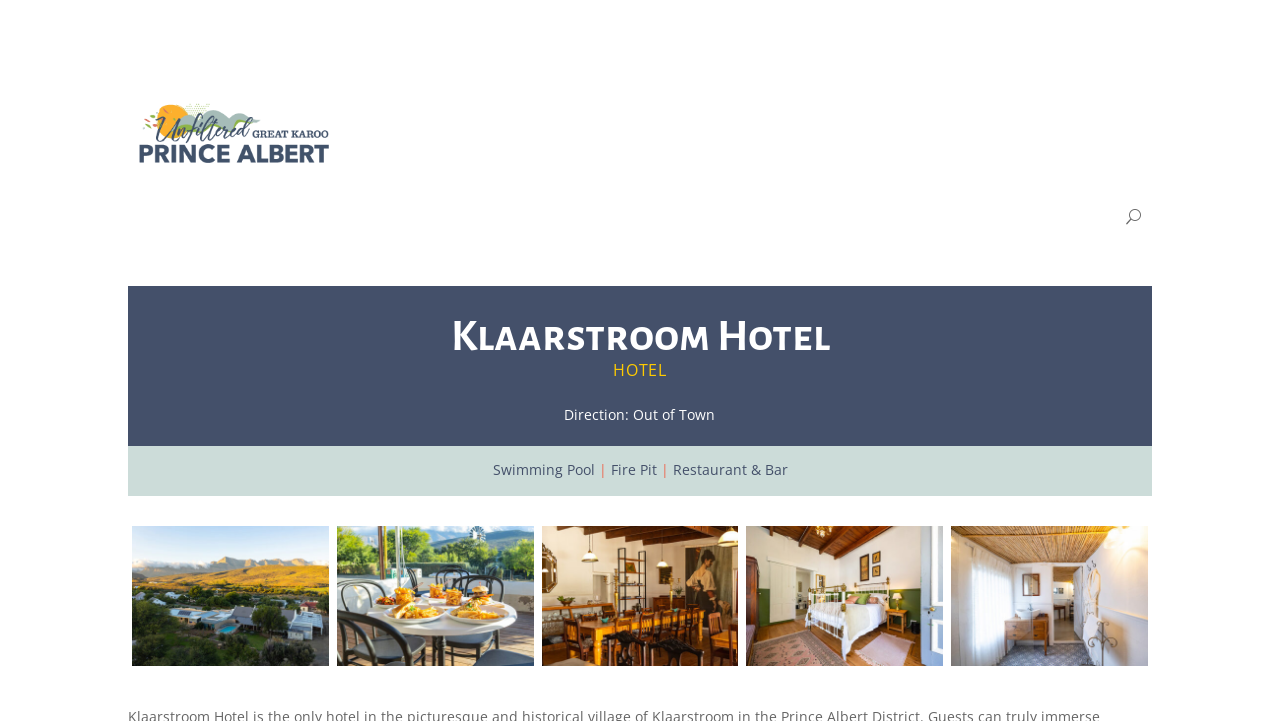Locate the bounding box coordinates of the area to click to fulfill this instruction: "View the 'Accommodation 3' page". The bounding box should be presented as four float numbers between 0 and 1, in the order [left, top, right, bottom].

[0.341, 0.079, 0.441, 0.185]